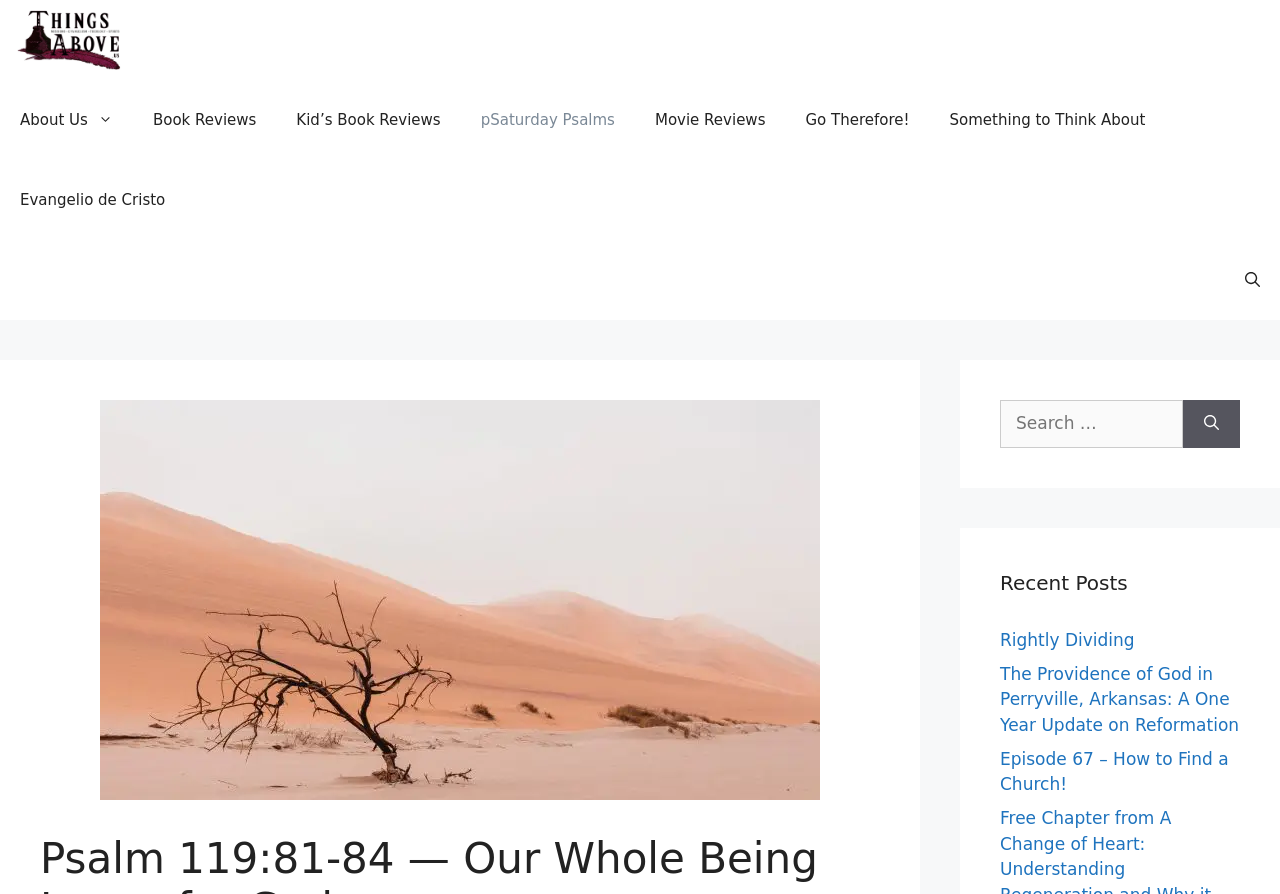What is the purpose of the button 'Open search'?
By examining the image, provide a one-word or phrase answer.

To open search